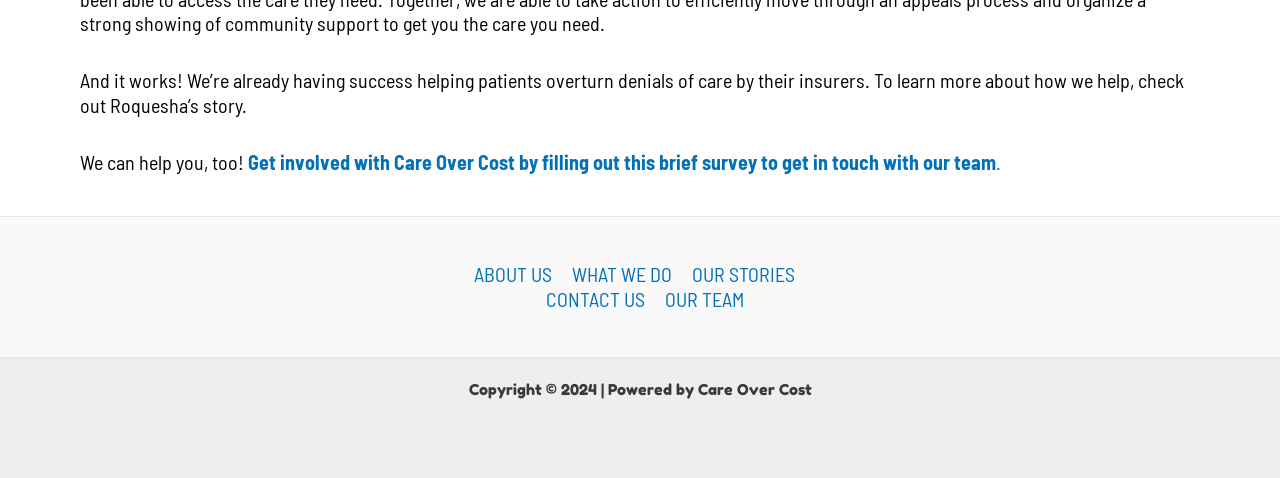Respond with a single word or phrase to the following question:
How can one get in touch with the Care Over Cost team?

Fill out a brief survey